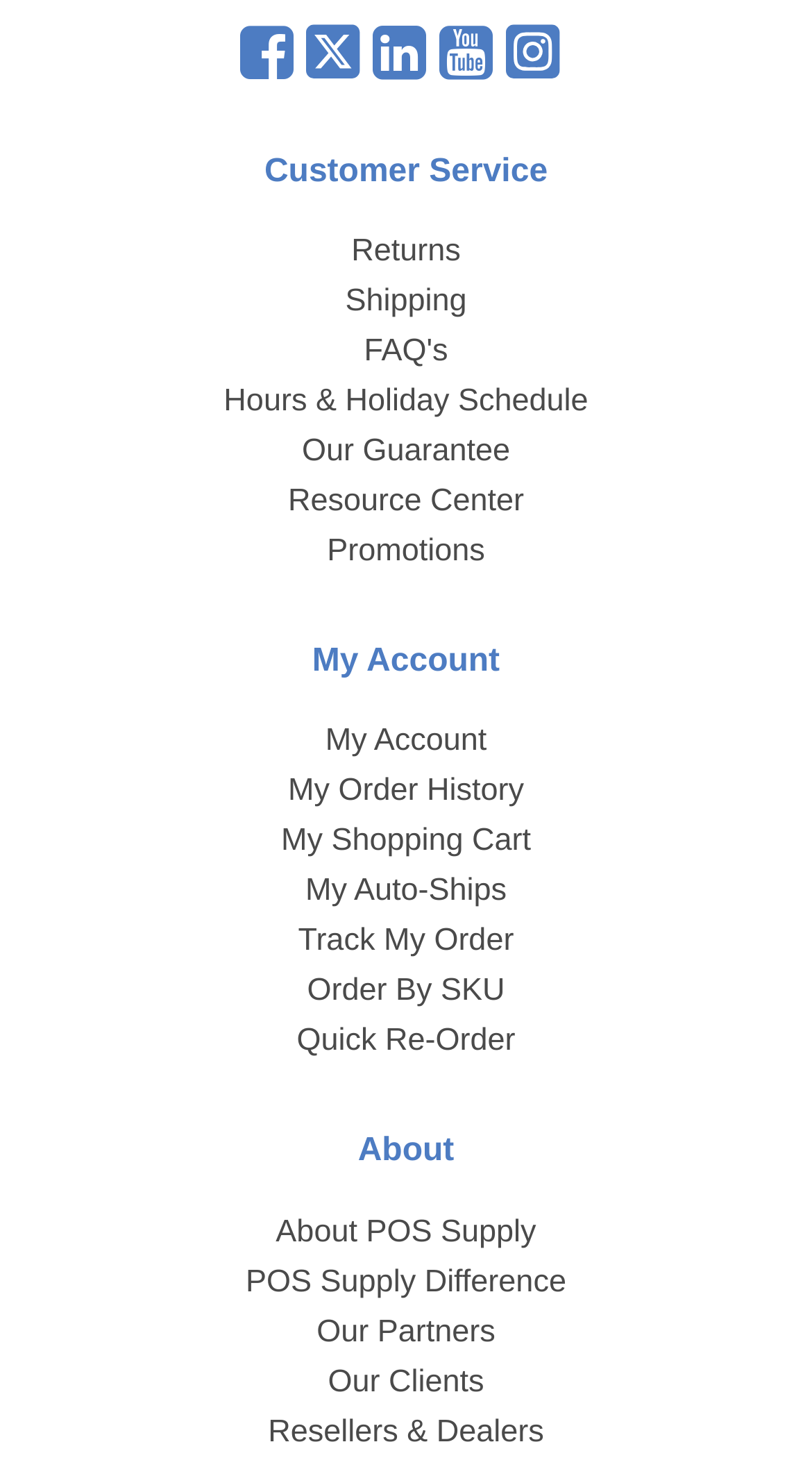Can you pinpoint the bounding box coordinates for the clickable element required for this instruction: "Access my account"? The coordinates should be four float numbers between 0 and 1, i.e., [left, top, right, bottom].

[0.401, 0.493, 0.599, 0.517]